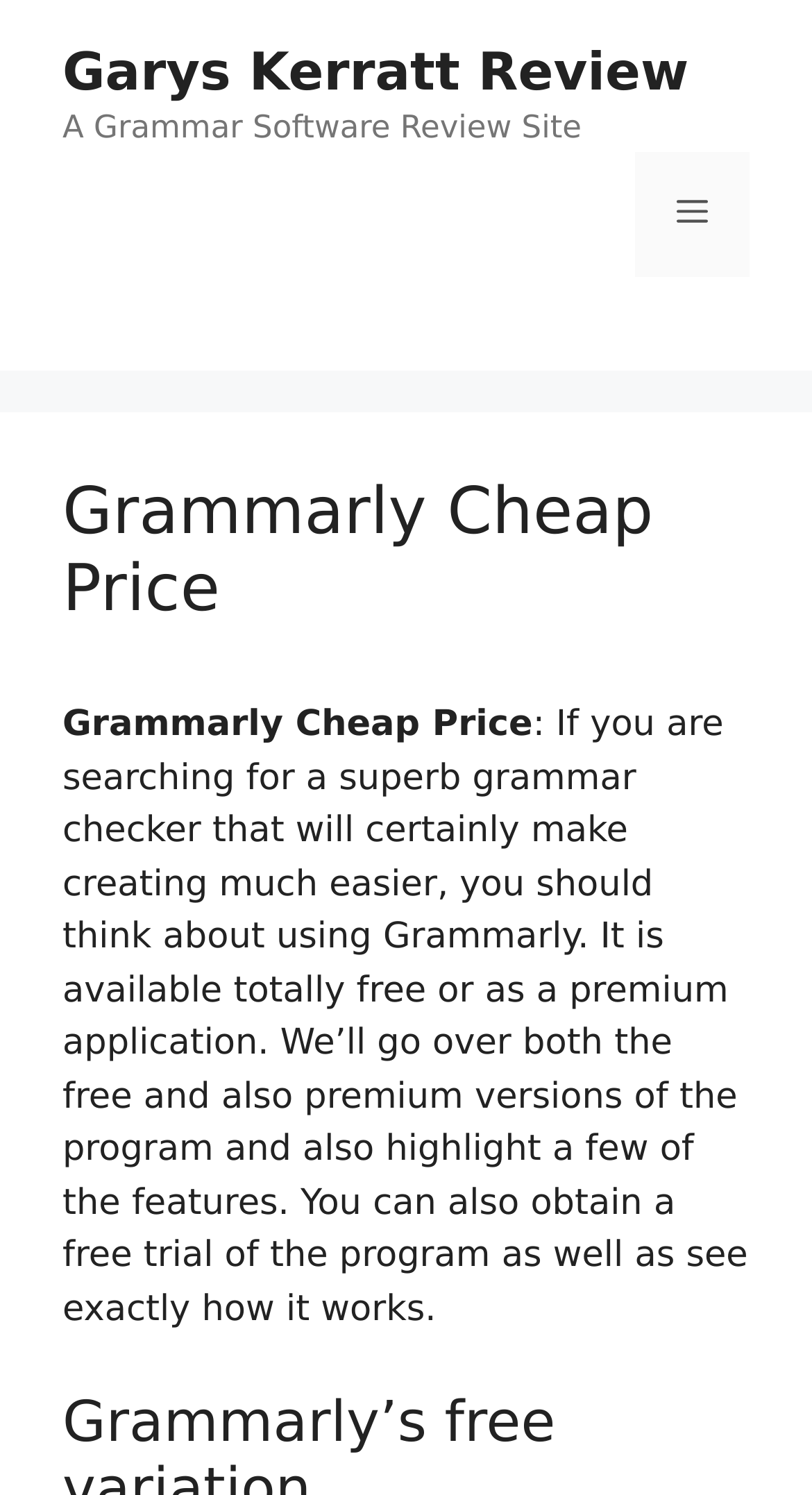Is the free trial of Grammarly available on this site?
Look at the image and answer the question with a single word or phrase.

Yes